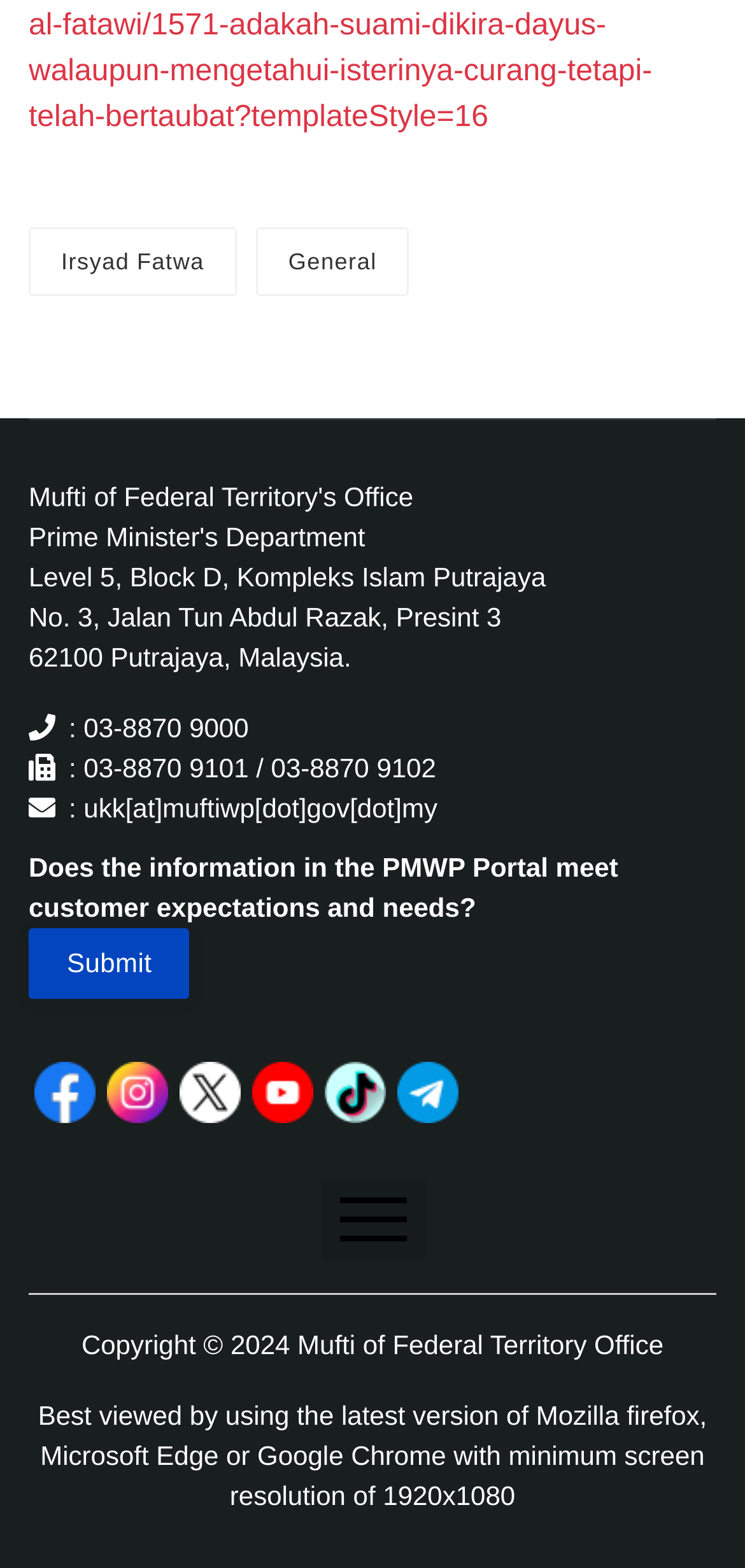Please specify the bounding box coordinates of the clickable region to carry out the following instruction: "Open Facebook page". The coordinates should be four float numbers between 0 and 1, in the format [left, top, right, bottom].

[0.046, 0.678, 0.128, 0.717]